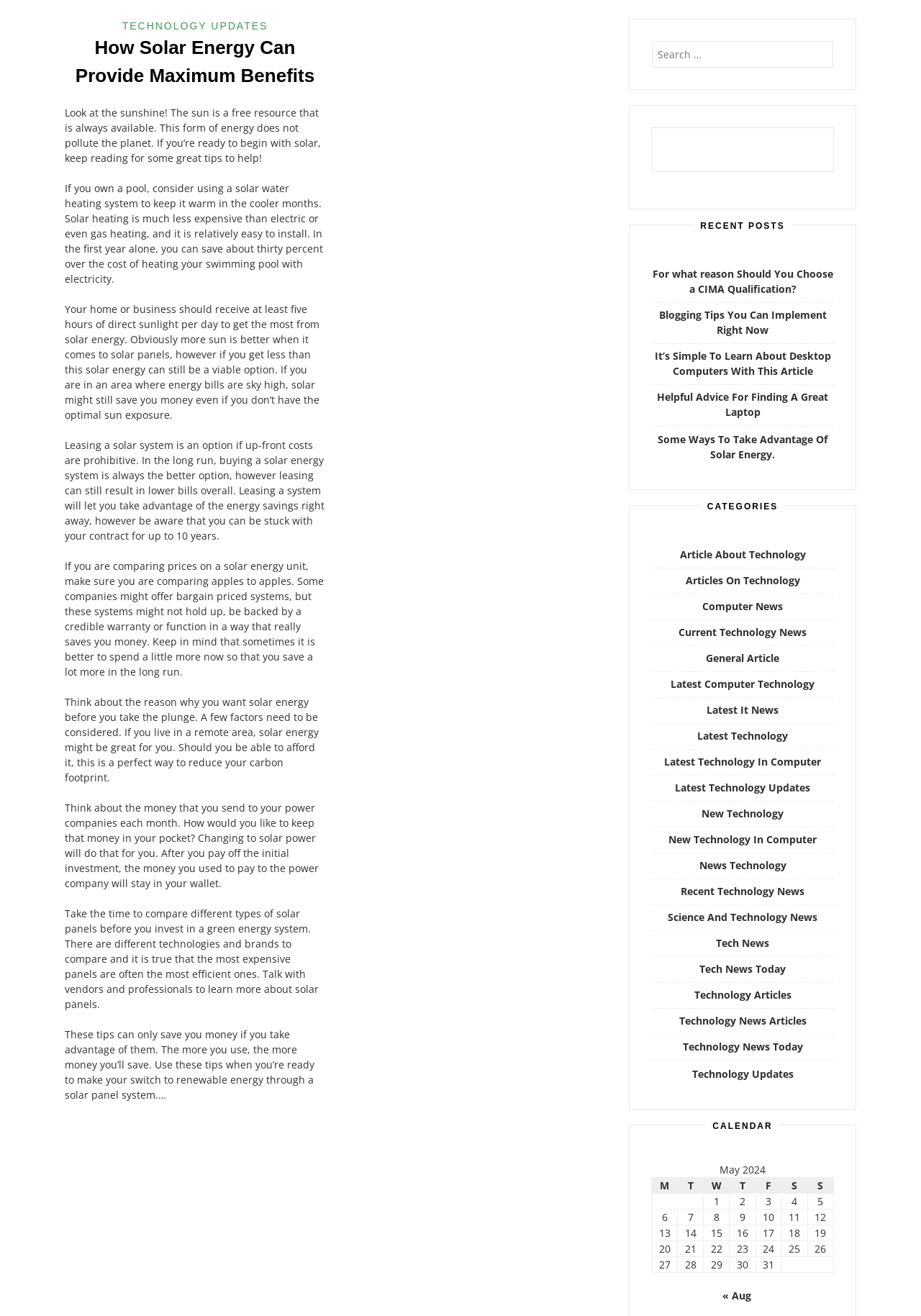Determine the bounding box for the described UI element: "Science And Technology News".

[0.725, 0.692, 0.888, 0.702]